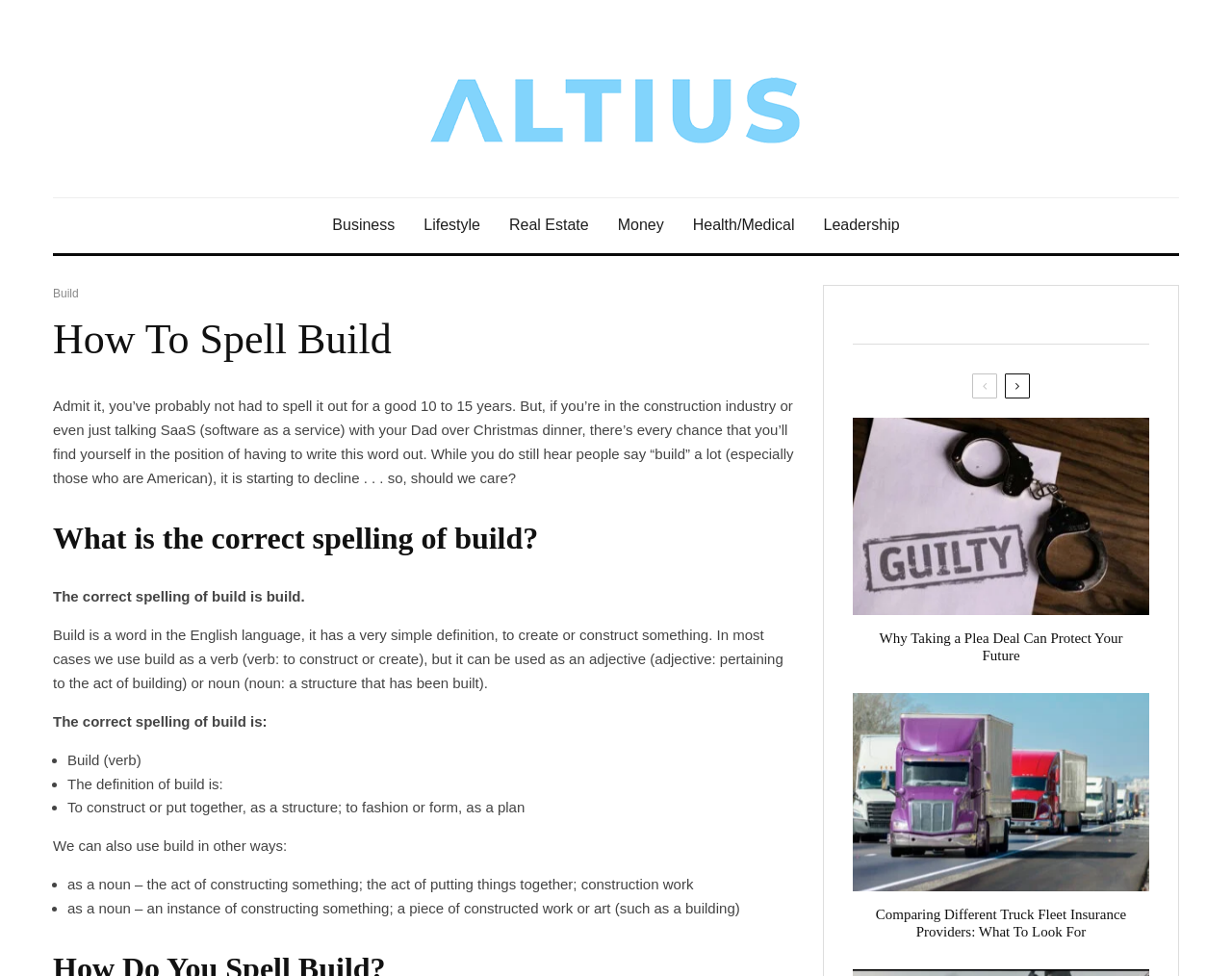Please determine the bounding box coordinates for the element that should be clicked to follow these instructions: "Click on the 'Build' link".

[0.043, 0.291, 0.064, 0.311]